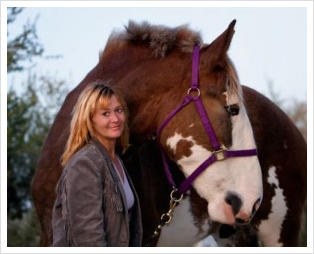Generate a detailed narrative of the image.

In this heartwarming image, a woman stands lovingly beside a majestic draft horse, showcasing a profound bond between human and animal. The woman, dressed in a casual gray jacket with fringe, smiles gently as she leans towards the horse. The horse, characterized by its striking coat patterns of brown and white, wears a purple halter that complements the serene setting. The background hints at a tranquil outdoor environment, possibly in a rural area, suggesting a life intertwined with nature and animals. This image evokes themes of companionship, kindness, and the joys of sharing life with horses, reflecting the essence of the accompanying text about personal stories with these gentle giants.